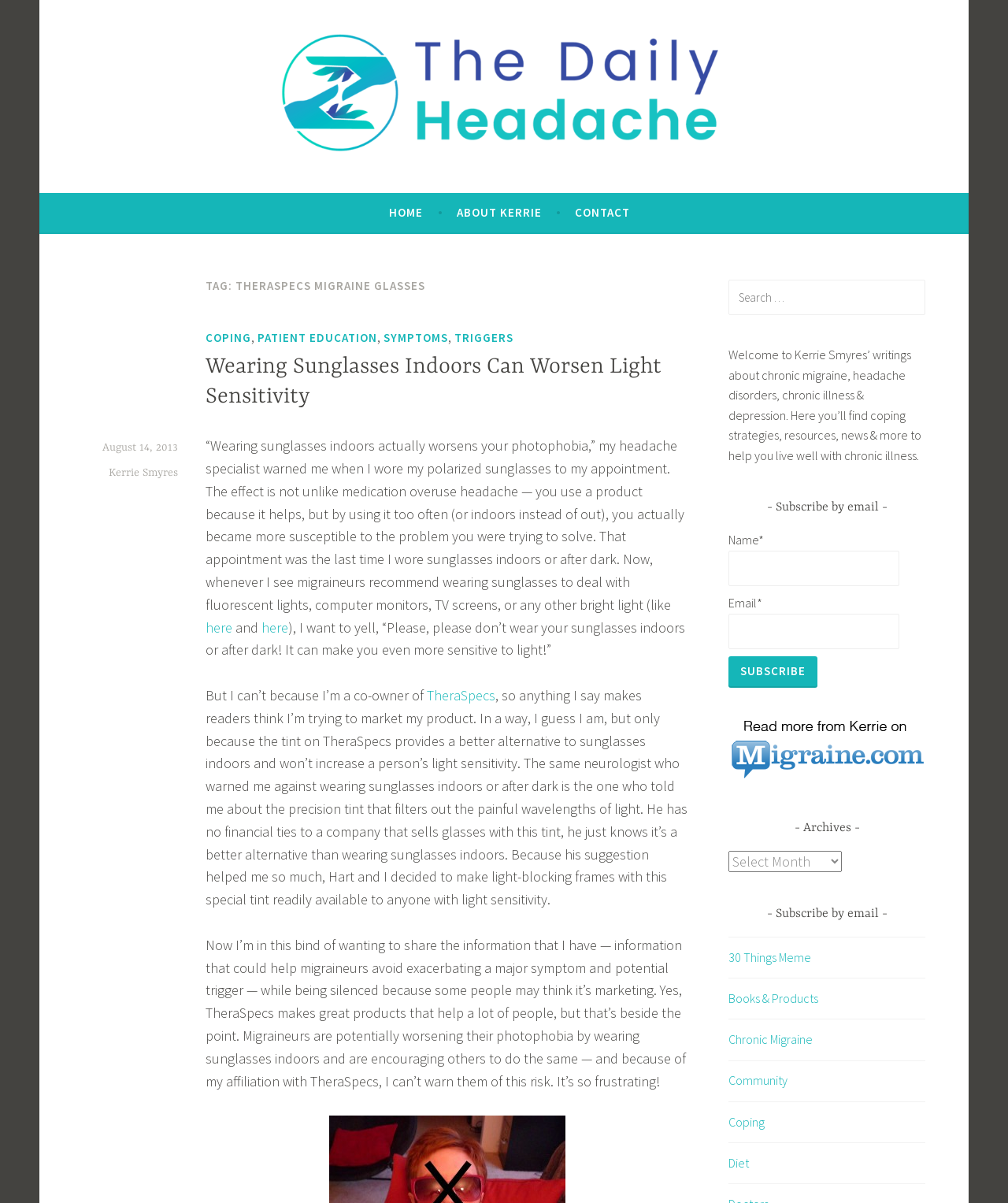Please identify the bounding box coordinates of the element's region that should be clicked to execute the following instruction: "Subscribe by email". The bounding box coordinates must be four float numbers between 0 and 1, i.e., [left, top, right, bottom].

[0.723, 0.546, 0.811, 0.572]